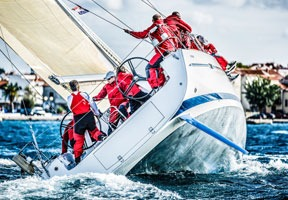Give a detailed account of the visual content in the image.

The image depicts a dynamic sailing scene where a group of sailors, clad in bright red gear, are actively maneuvering a sailboat. The boat is heeling dramatically to one side as it cuts through the turquoise waters, showcasing the excitement and skill involved in competitive sailing. The backdrop features a blurred shoreline with hints of greenery and buildings, suggesting a coastal environment. The scene captures a moment of teamwork and intensity, highlighting the sailors’ concentration and the thrill of their sport.